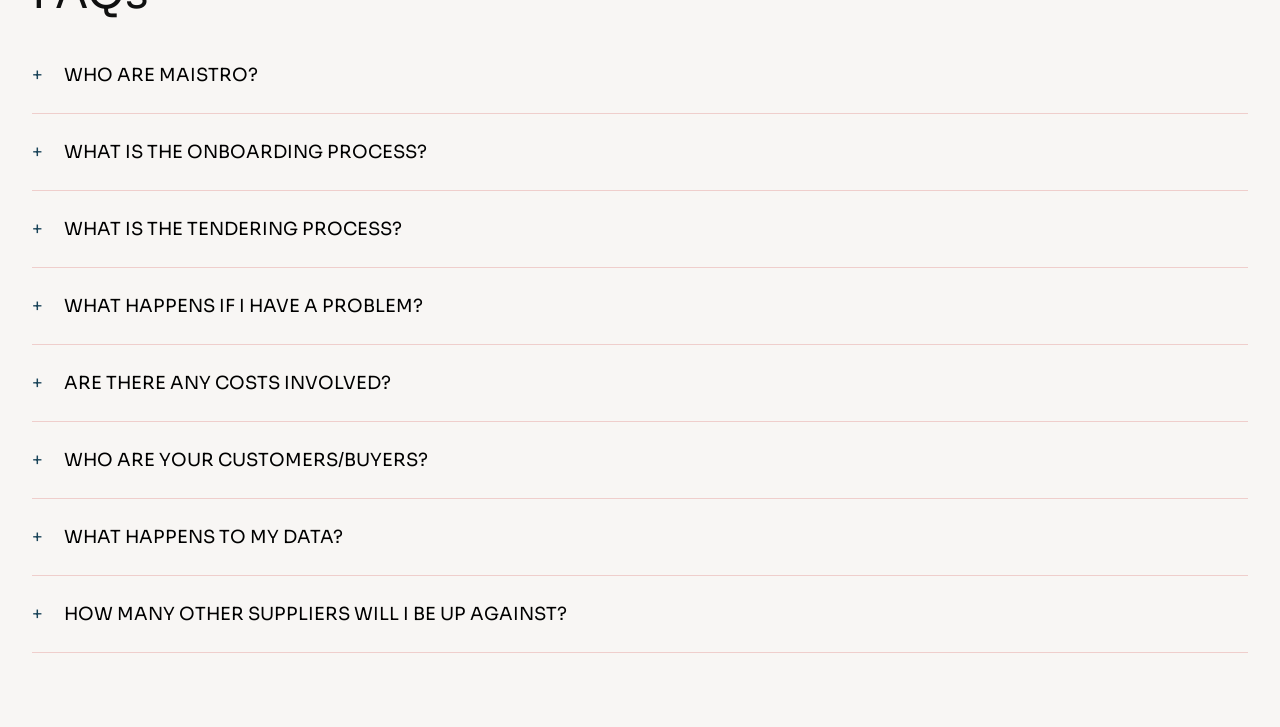Provide a one-word or short-phrase answer to the question:
Is the platform free for suppliers?

Yes